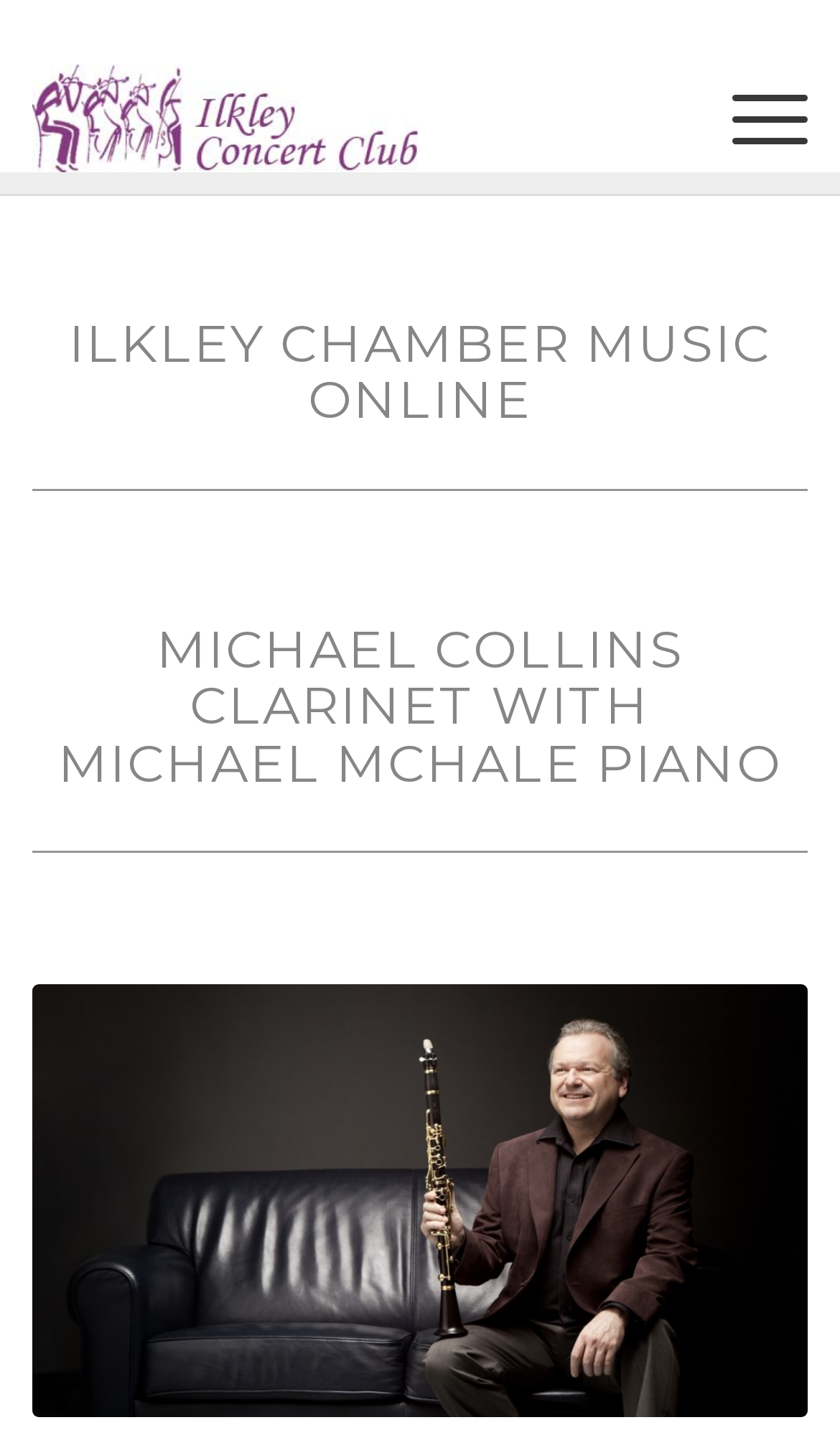Locate the bounding box of the UI element described by: "alt="Ilkley Concert Club"" in the given webpage screenshot.

[0.038, 0.0, 0.777, 0.119]